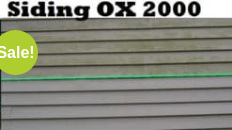Using a single word or phrase, answer the following question: 
What is the purpose of the product?

To remove dirt, mold, and stains